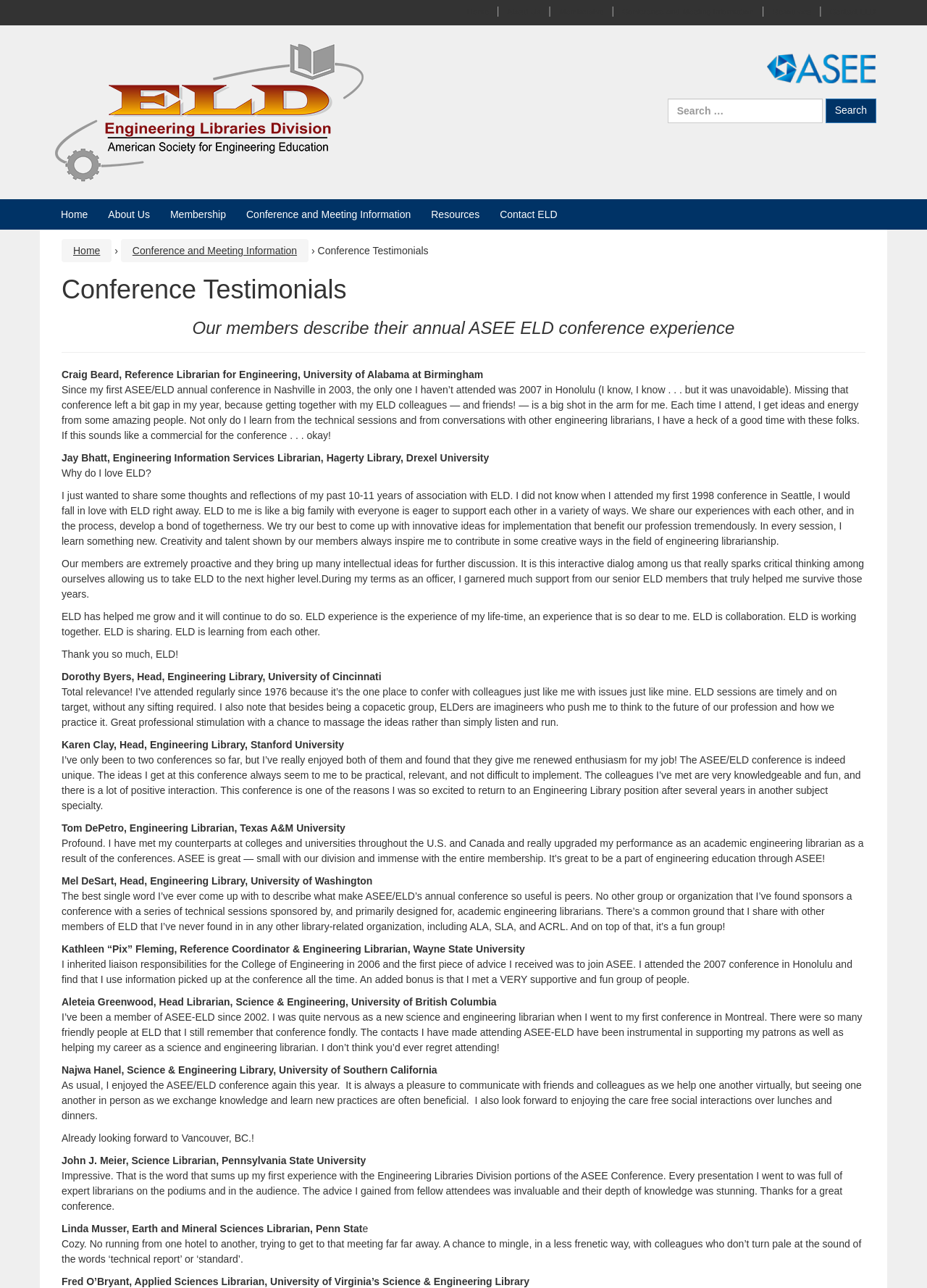Bounding box coordinates are specified in the format (top-left x, top-left y, bottom-right x, bottom-right y). All values are floating point numbers bounded between 0 and 1. Please provide the bounding box coordinate of the region this sentence describes: About Us

[0.546, 0.004, 0.584, 0.012]